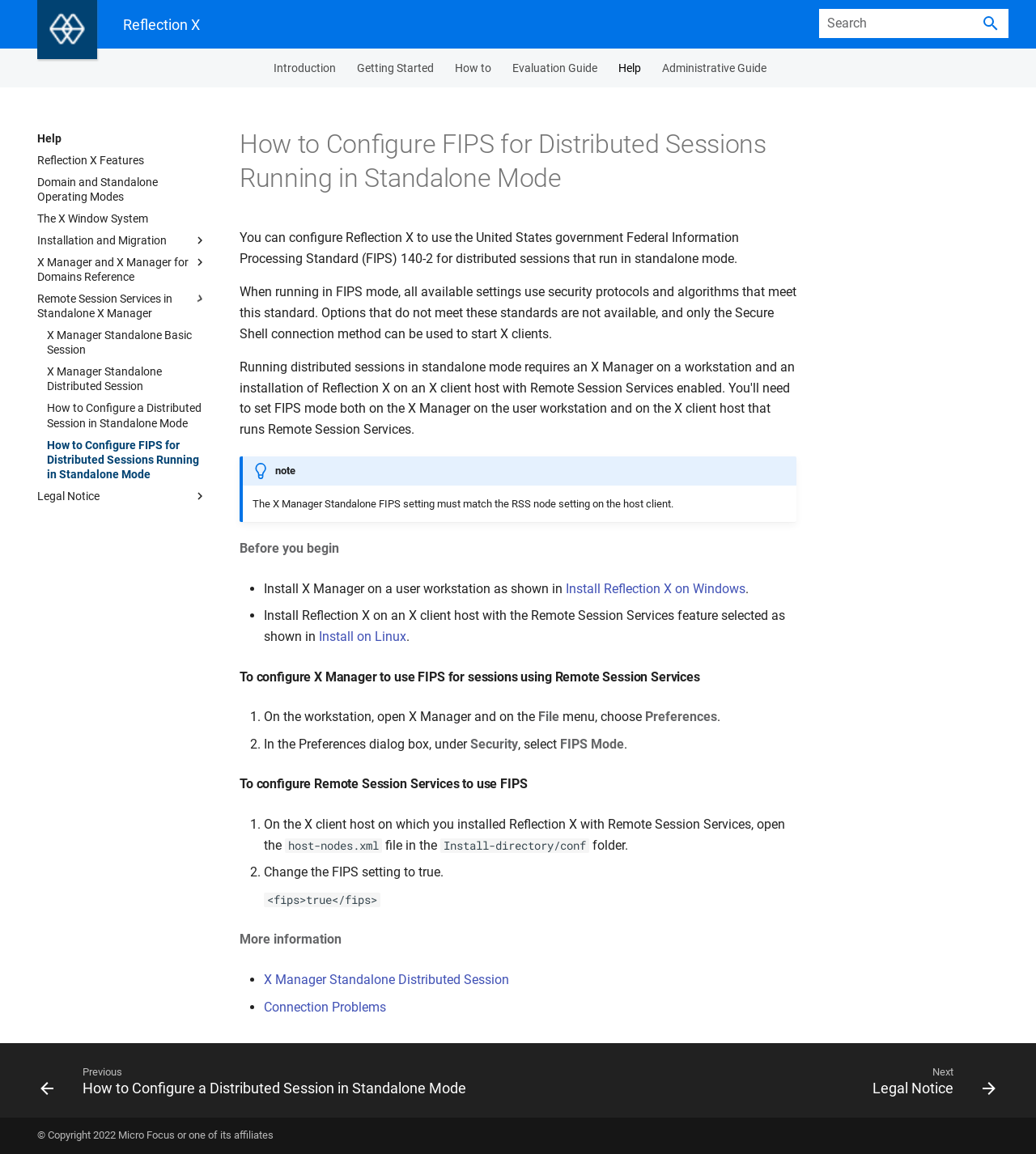Can you pinpoint the bounding box coordinates for the clickable element required for this instruction: "View the trending video of Nyako on Telegram"? The coordinates should be four float numbers between 0 and 1, i.e., [left, top, right, bottom].

None